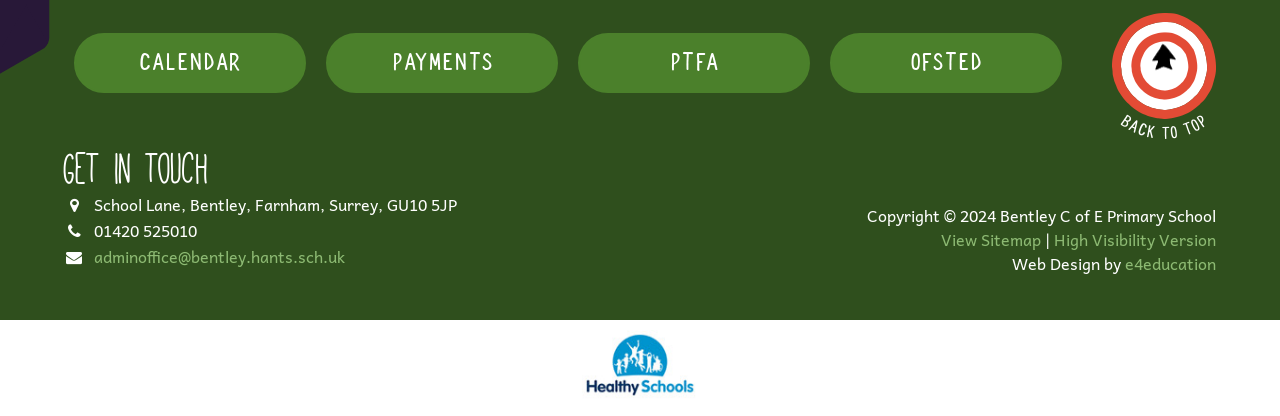Please pinpoint the bounding box coordinates for the region I should click to adhere to this instruction: "View Sitemap".

[0.735, 0.543, 0.813, 0.606]